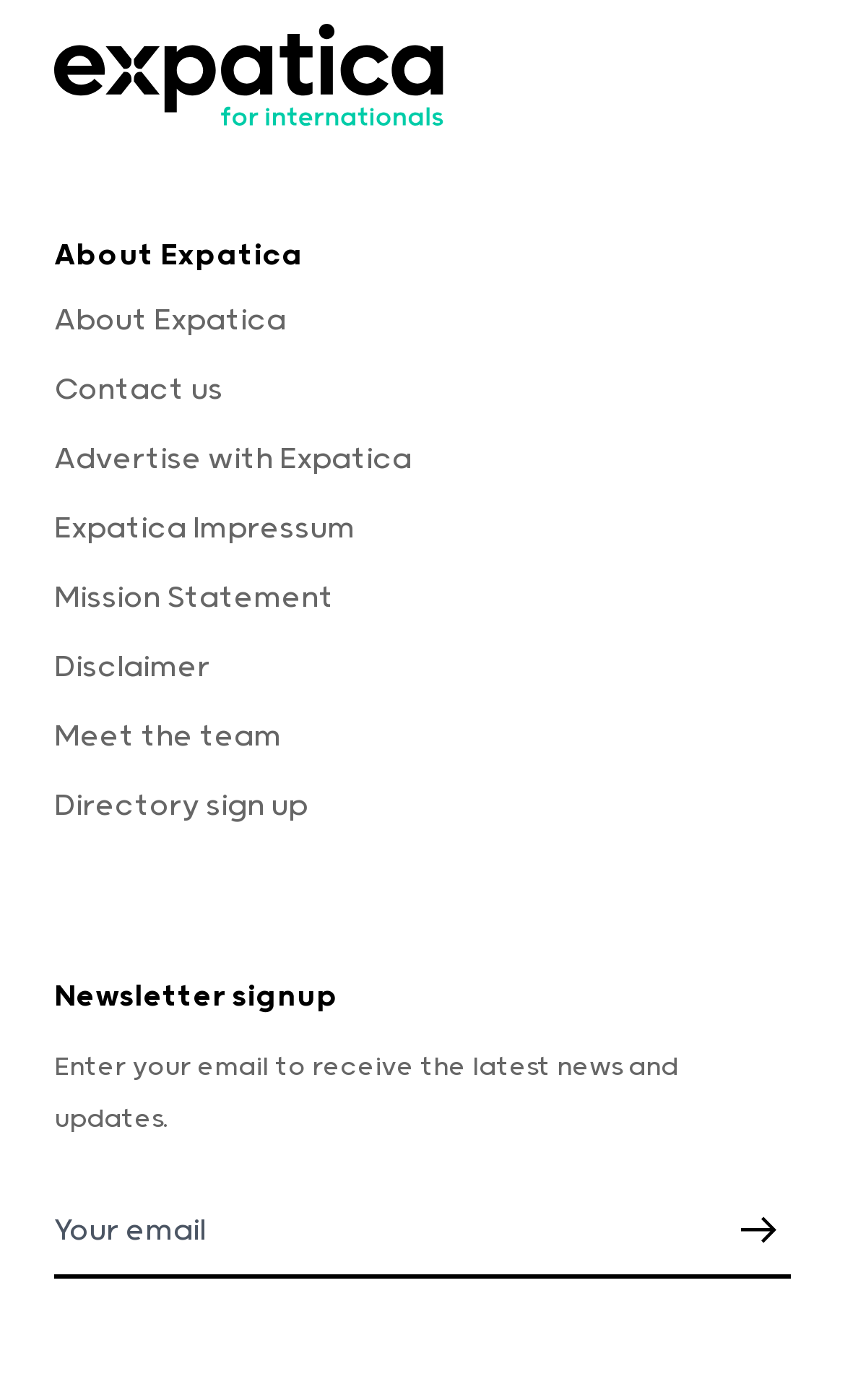Given the element description About Expatica, predict the bounding box coordinates for the UI element in the webpage screenshot. The format should be (top-left x, top-left y, bottom-right x, bottom-right y), and the values should be between 0 and 1.

[0.064, 0.216, 0.338, 0.241]